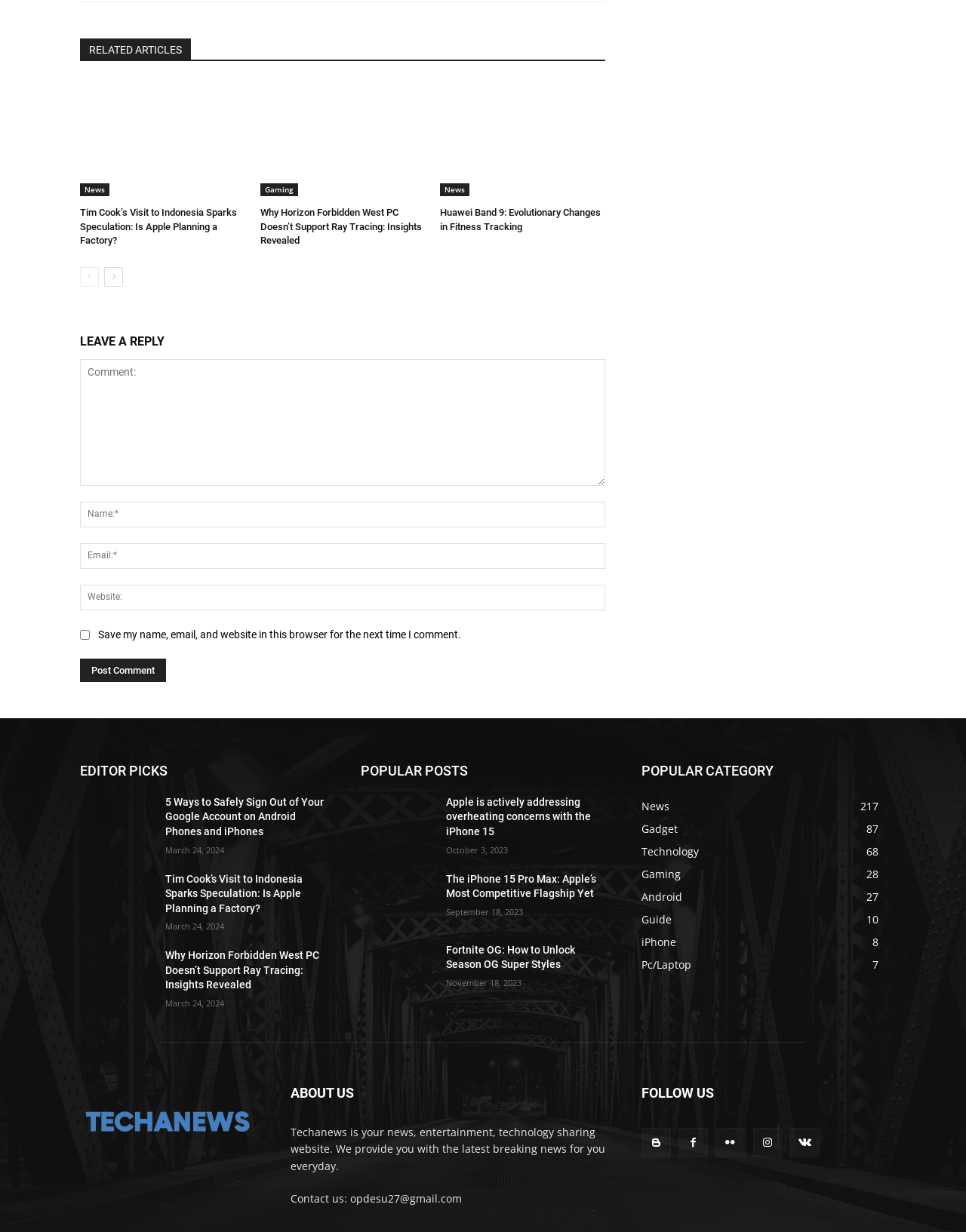What is the category with the most articles?
Please describe in detail the information shown in the image to answer the question.

I determined this by looking at the 'POPULAR CATEGORY' section, where it lists the categories with the number of articles. The category 'News' has the highest number, which is 217.